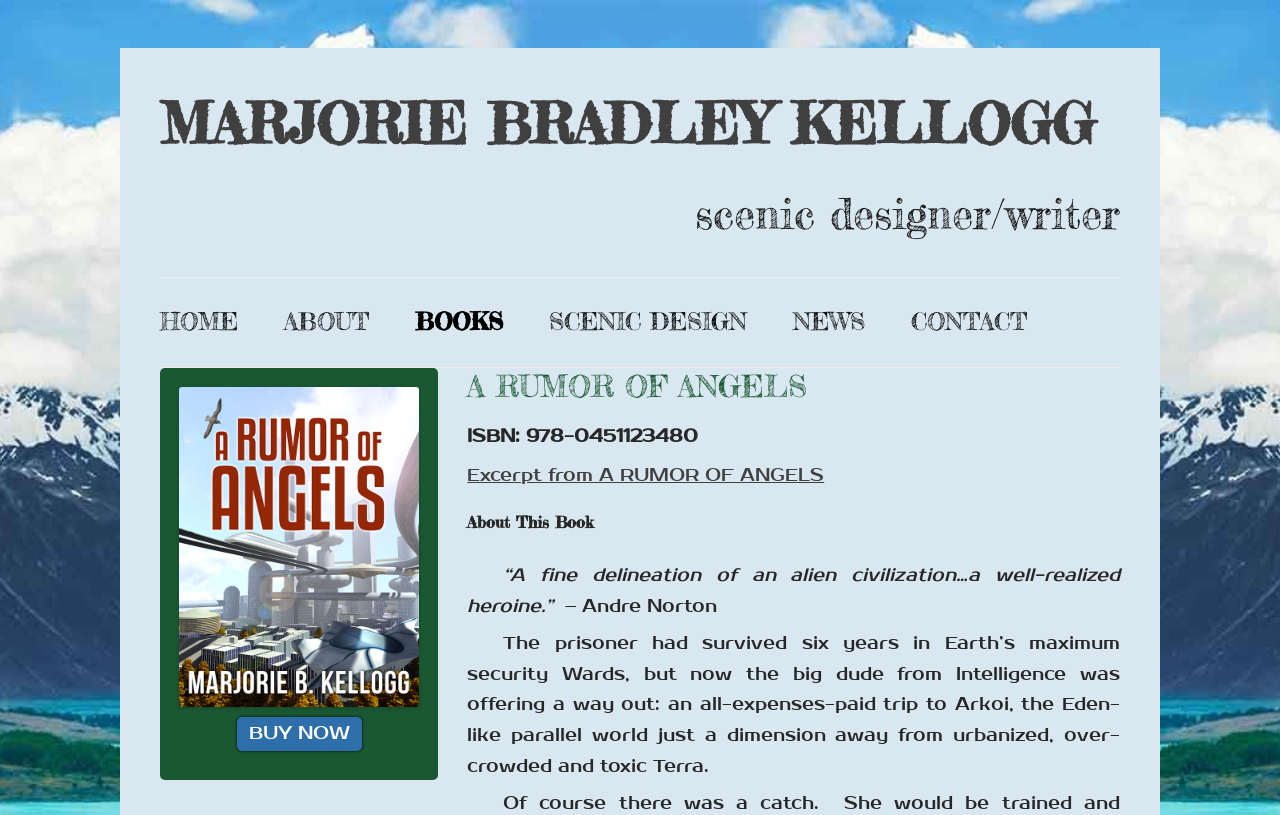What is the ISBN of the book?
Refer to the screenshot and respond with a concise word or phrase.

978-0451123480